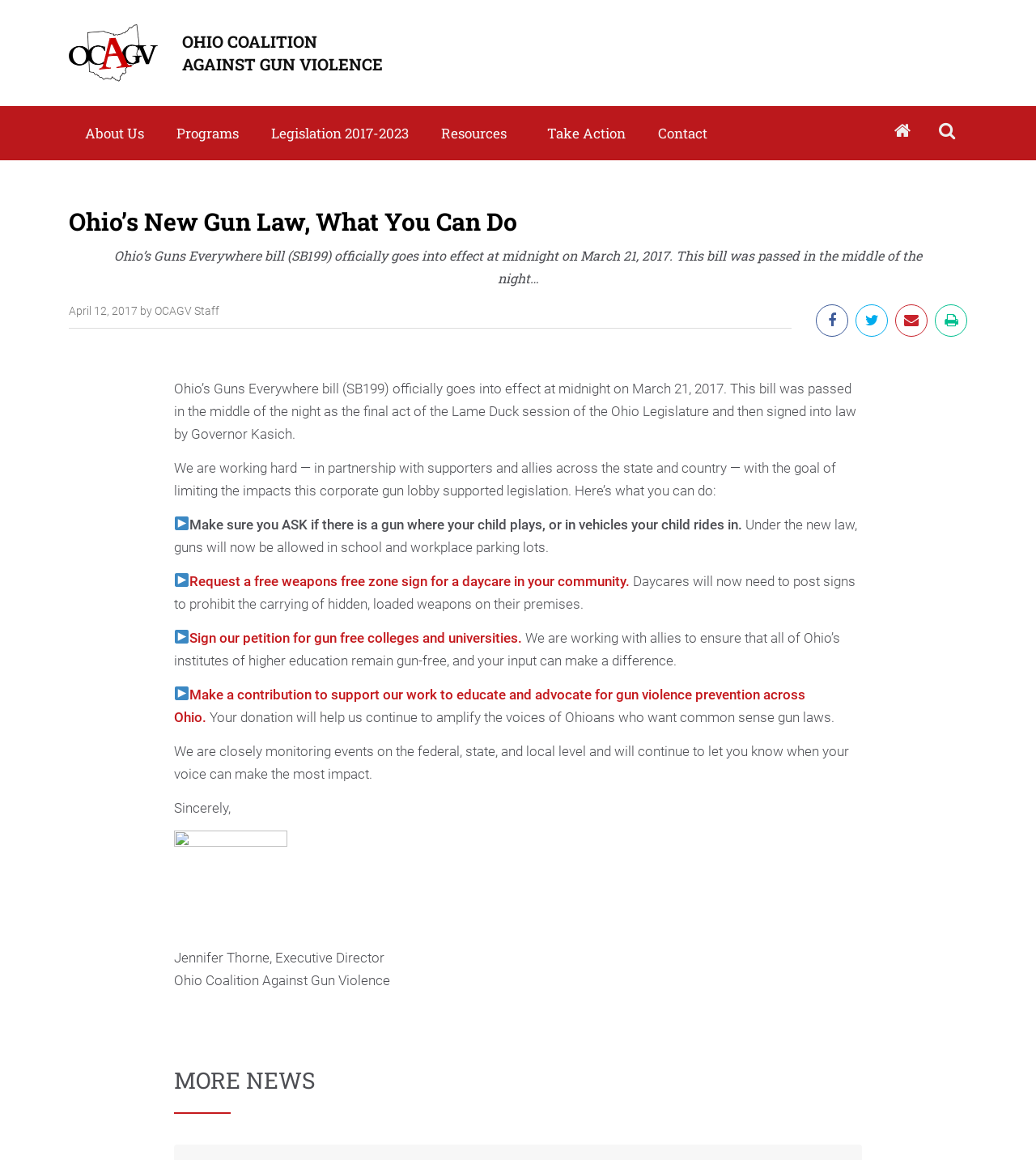Answer with a single word or phrase: 
What is the date mentioned in the article?

April 12, 2017